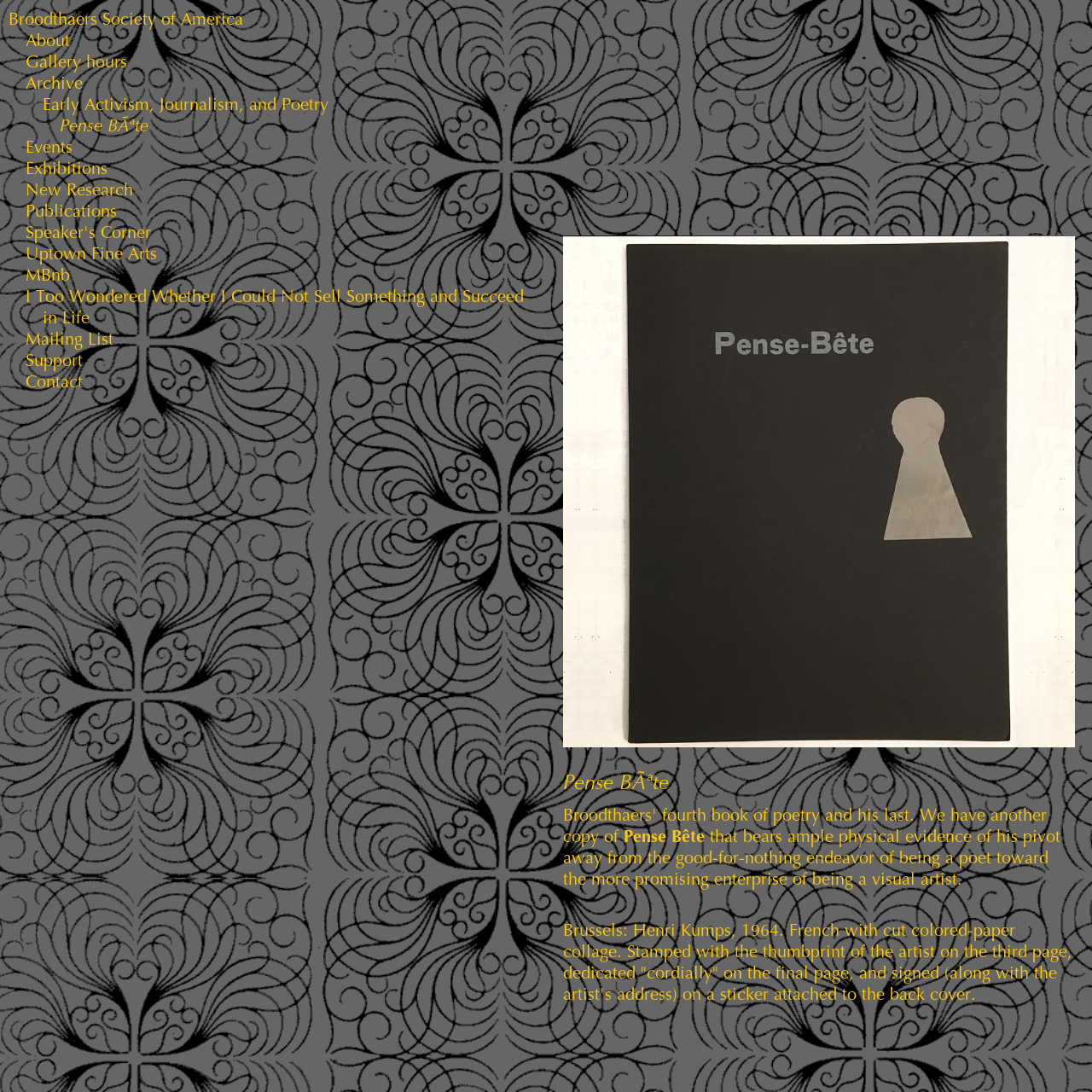Provide a brief response to the question below using one word or phrase:
What is the title of the second StaticText element?

Pense Bête